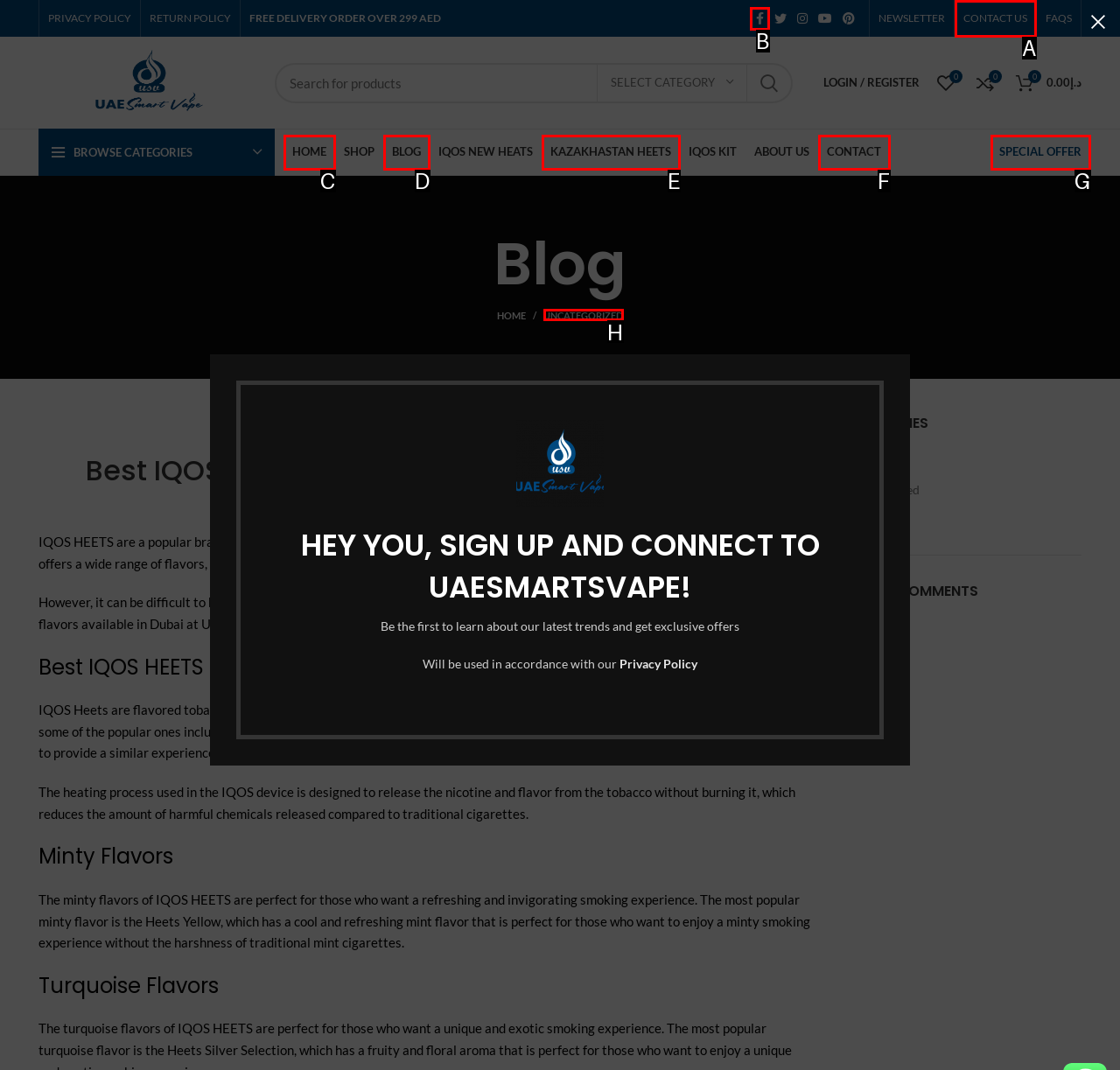Which HTML element should be clicked to complete the following task: Visit Facebook social link?
Answer with the letter corresponding to the correct choice.

B